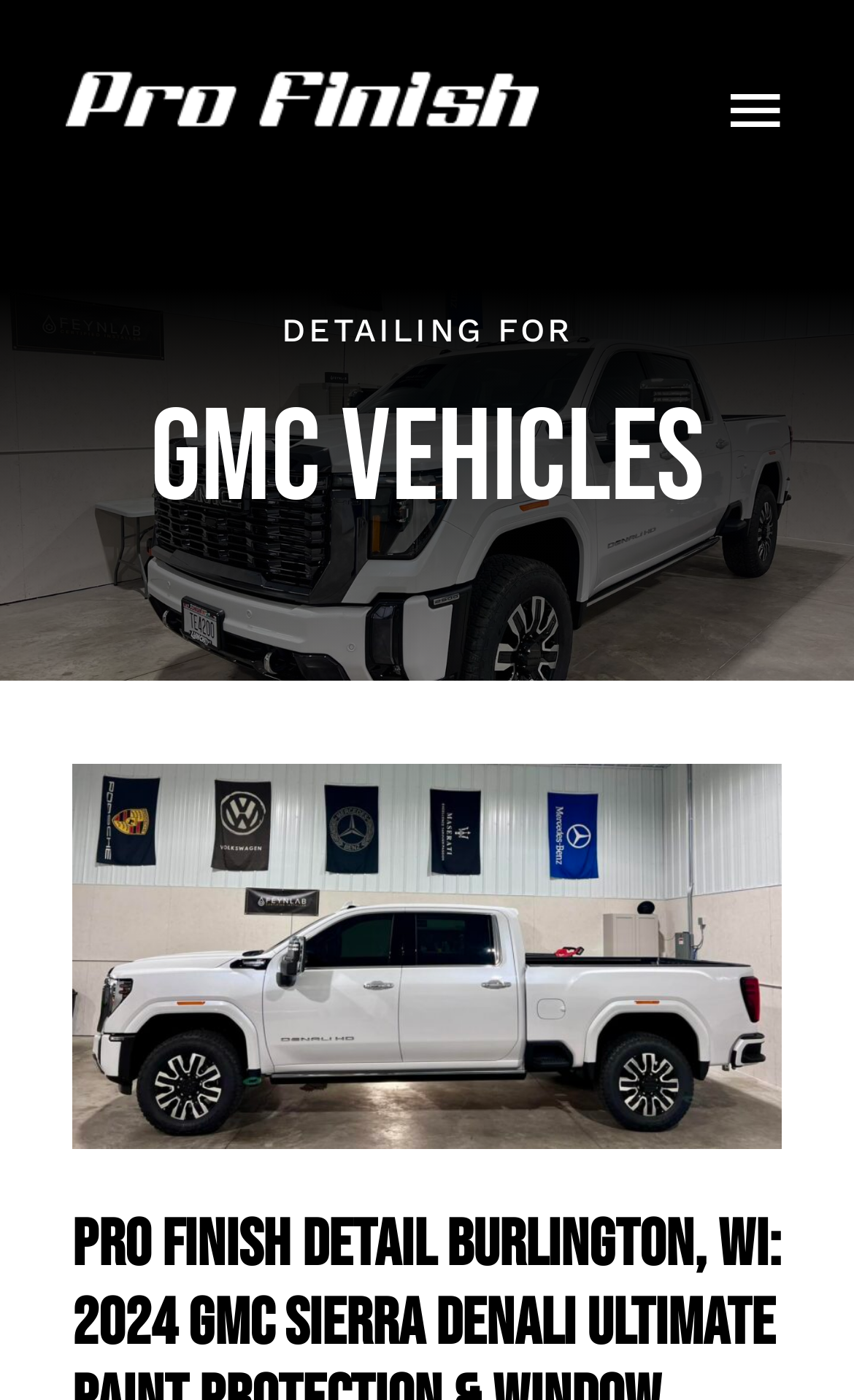Please determine the bounding box coordinates for the element that should be clicked to follow these instructions: "Go to the HOME page".

[0.0, 0.133, 1.0, 0.218]